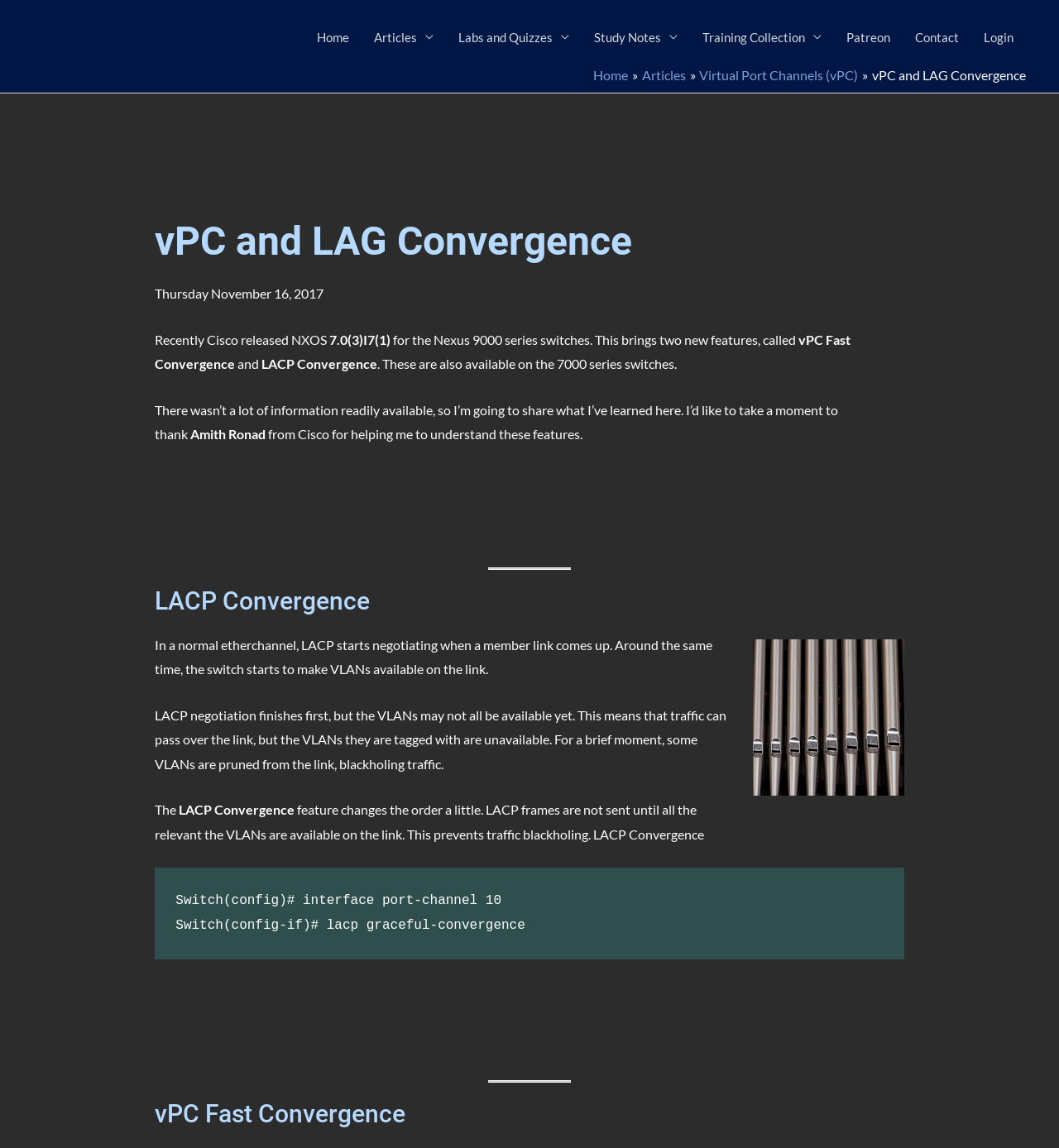Locate the bounding box for the described UI element: "Virtual Port Channels (vPC)". Ensure the coordinates are four float numbers between 0 and 1, formatted as [left, top, right, bottom].

[0.66, 0.058, 0.81, 0.072]